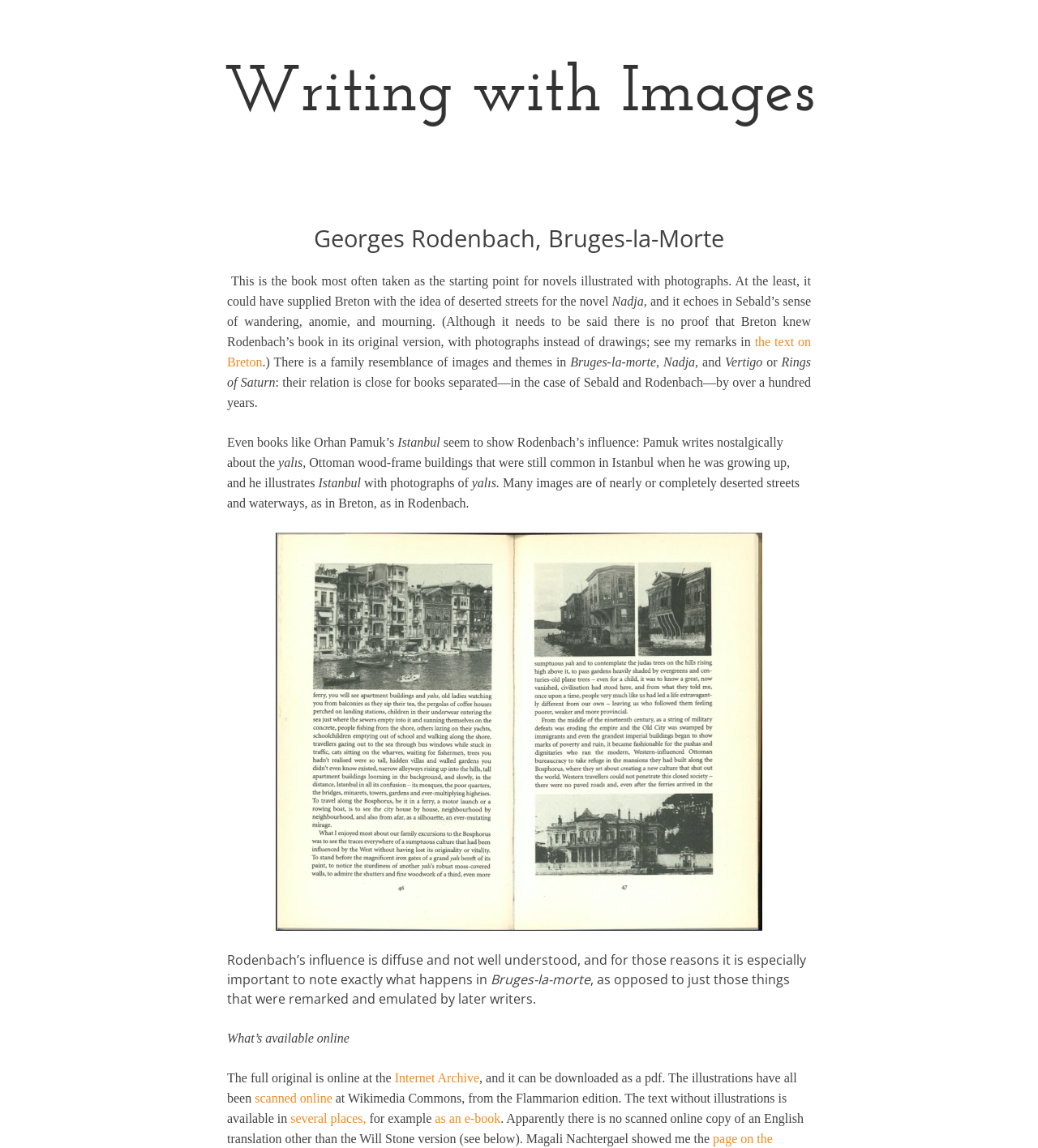Who is the author mentioned alongside Rodenbach?
Look at the image and respond with a one-word or short-phrase answer.

Breton